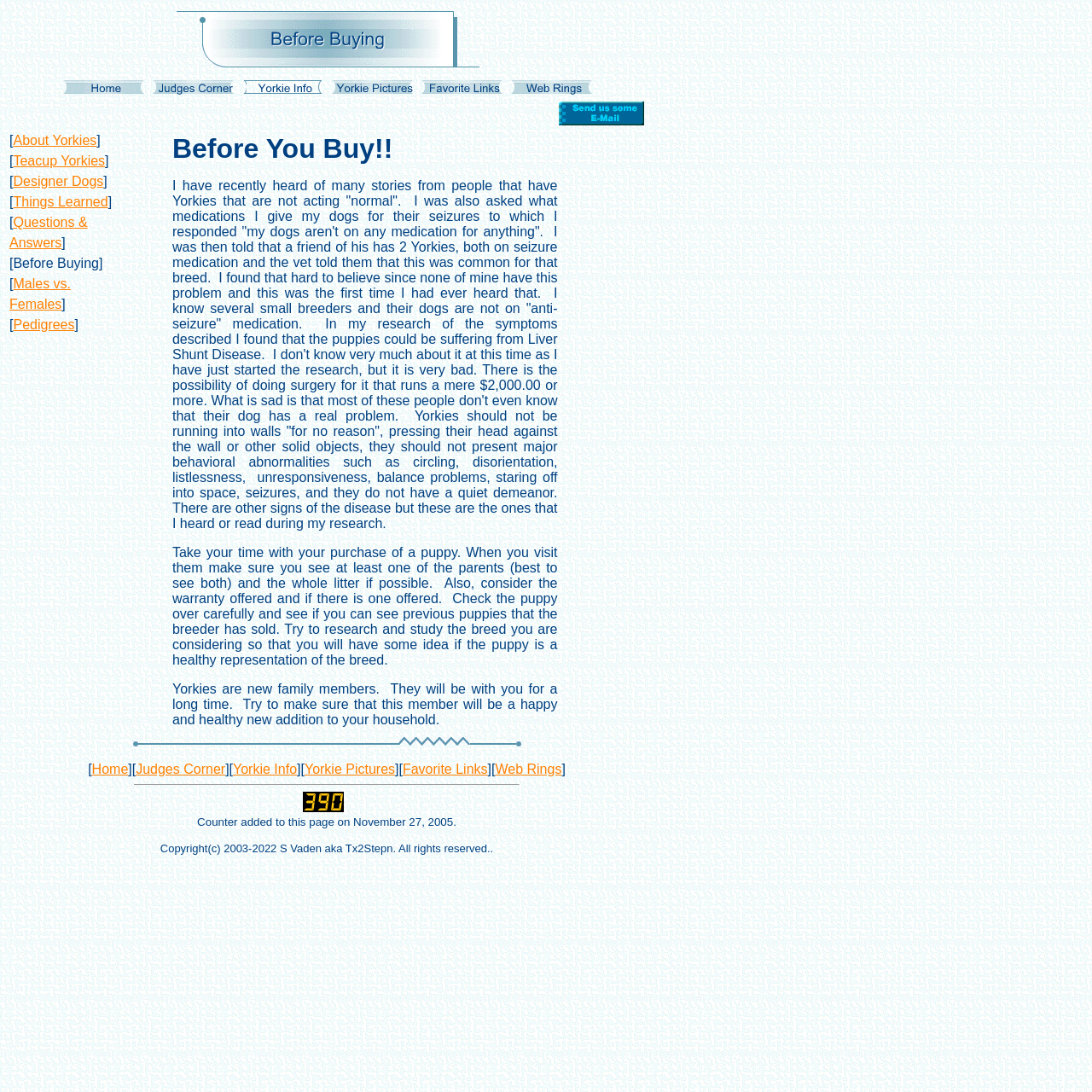What should Yorkies not be doing?
Use the screenshot to answer the question with a single word or phrase.

Running into walls